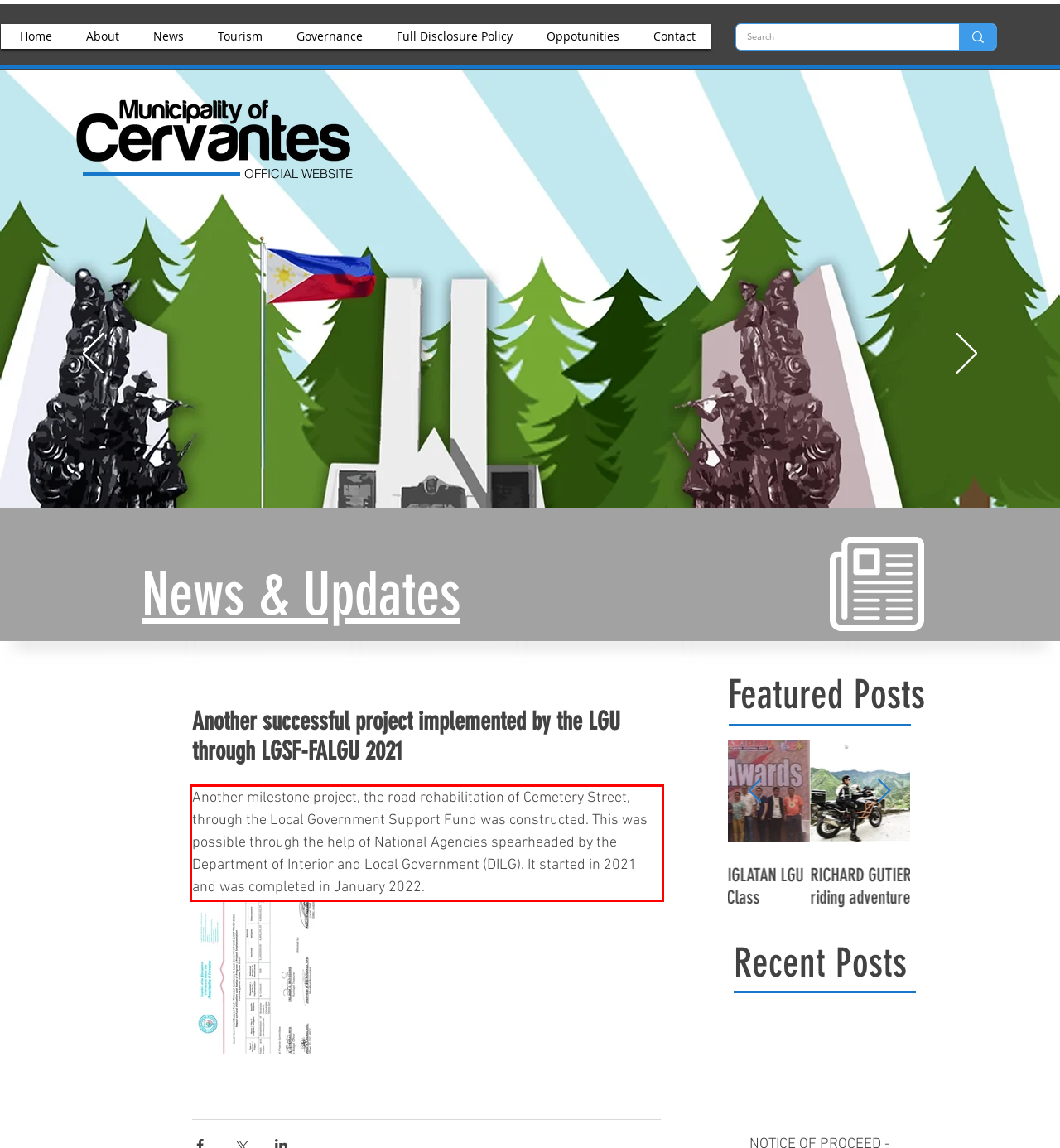Please identify the text within the red rectangular bounding box in the provided webpage screenshot.

Another milestone project, the road rehabilitation of Cemetery Street, through the Local Government Support Fund was constructed. This was possible through the help of National Agencies spearheaded by the Department of Interior and Local Government (DILG). It started in 2021 and was completed in January 2022.